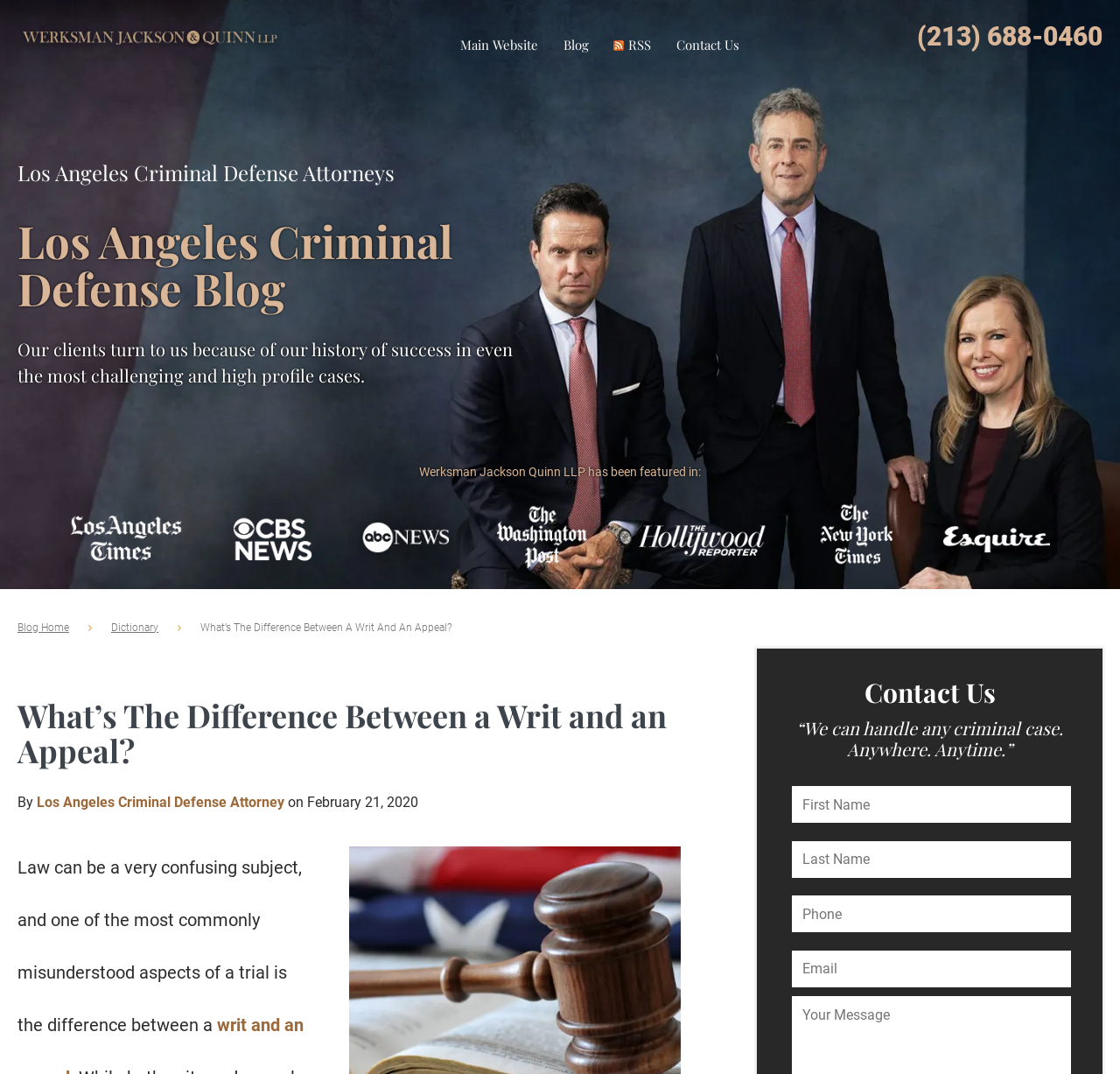Determine the bounding box coordinates of the target area to click to execute the following instruction: "call the phone number."

[0.819, 0.0, 0.984, 0.076]